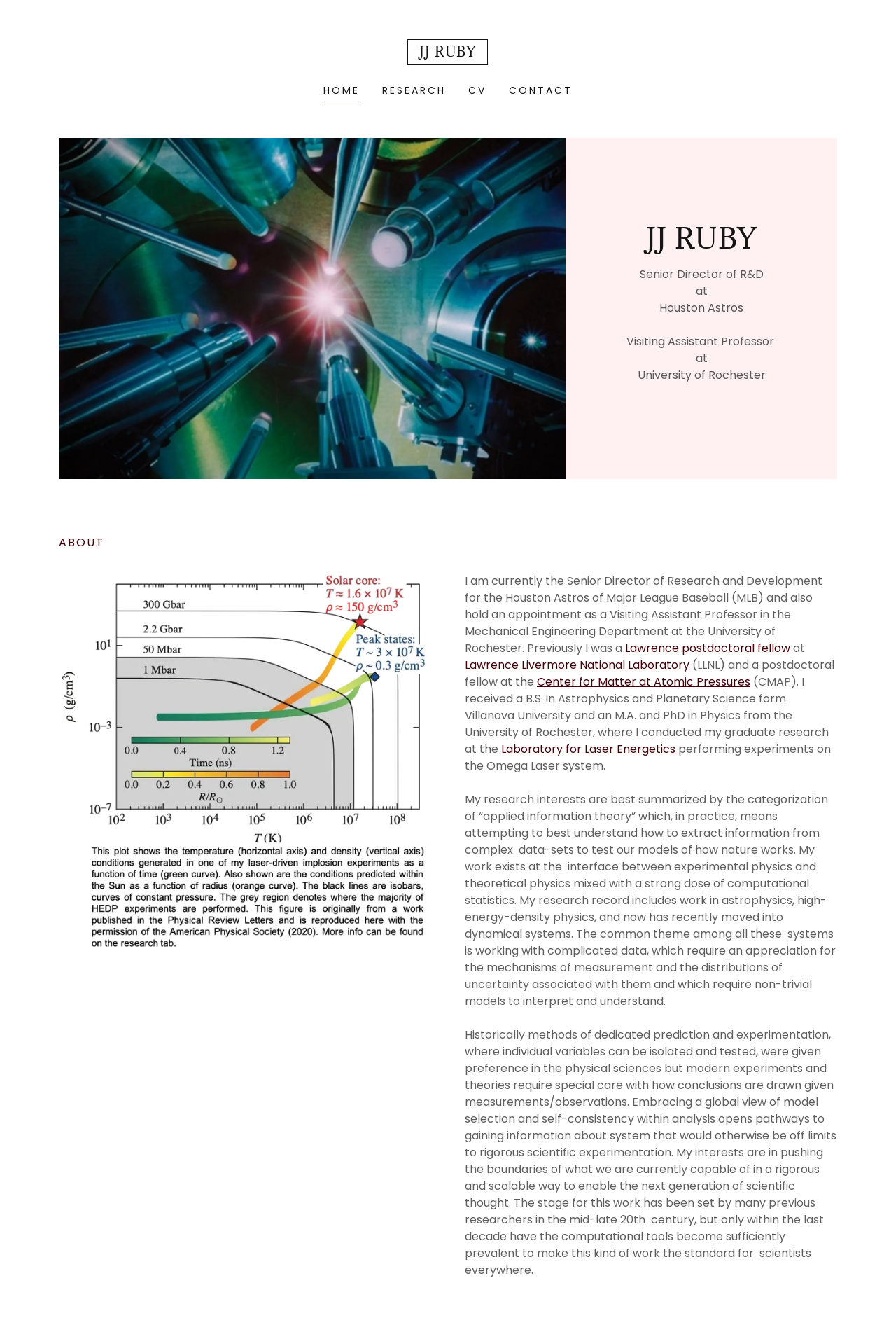Determine the bounding box for the UI element that matches this description: "JJ RubyJJ RubyJJ RubyJJ Ruby".

[0.455, 0.034, 0.545, 0.046]